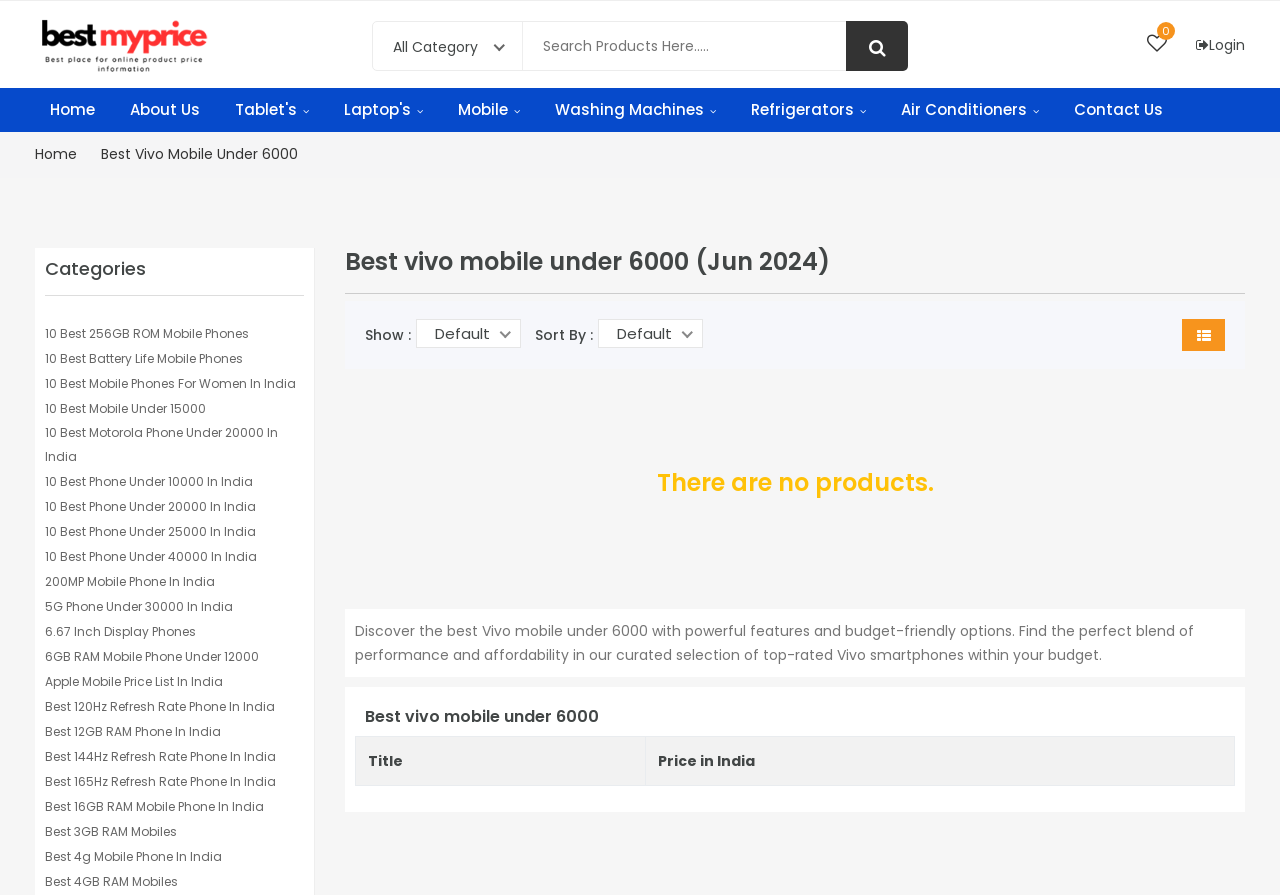Pinpoint the bounding box coordinates of the clickable area needed to execute the instruction: "Click on the Vivo mobile under 6000 category". The coordinates should be specified as four float numbers between 0 and 1, i.e., [left, top, right, bottom].

[0.079, 0.159, 0.233, 0.185]